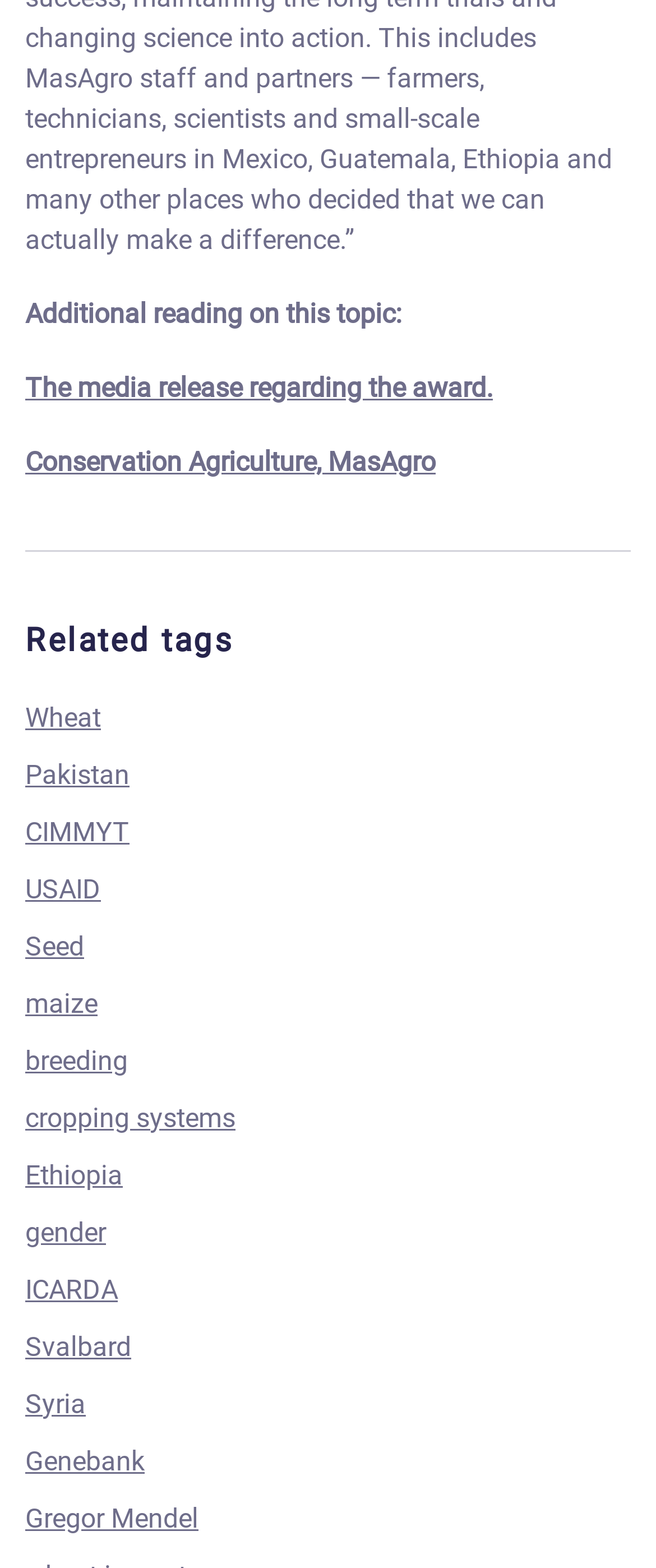Please specify the bounding box coordinates of the clickable region to carry out the following instruction: "Read the media release regarding the award". The coordinates should be four float numbers between 0 and 1, in the format [left, top, right, bottom].

[0.038, 0.237, 0.751, 0.258]